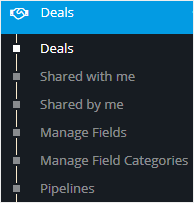Generate a descriptive account of all visible items and actions in the image.

The image titled "Pipelines" is located in the context of a user interface related to deal management within a CRM system. This visual representation is likely part of a tutorial or informational guide that explains how deals progress through various stages in the sales process. In the background, users may see a menu structure labeled "Deals," which includes options such as "Shared with me," "Shared by me," "Manage Fields," "Manage Field Categories," and "Pipelines." The image serves to illustrate these concepts, aiding users in understanding how to navigate and utilize the pipeline feature for effective deal management.